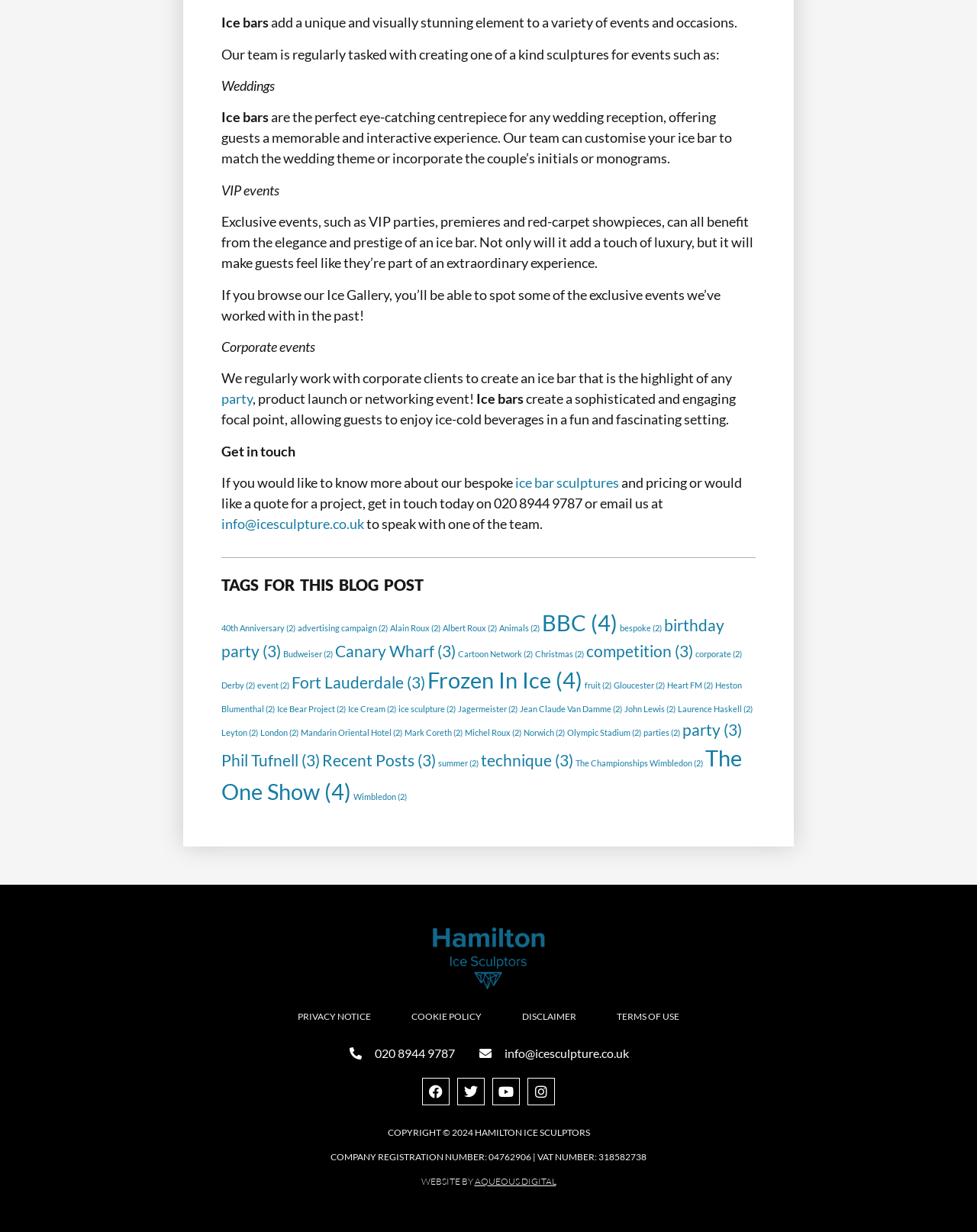What is the main topic of this webpage?
From the image, respond with a single word or phrase.

Ice bars